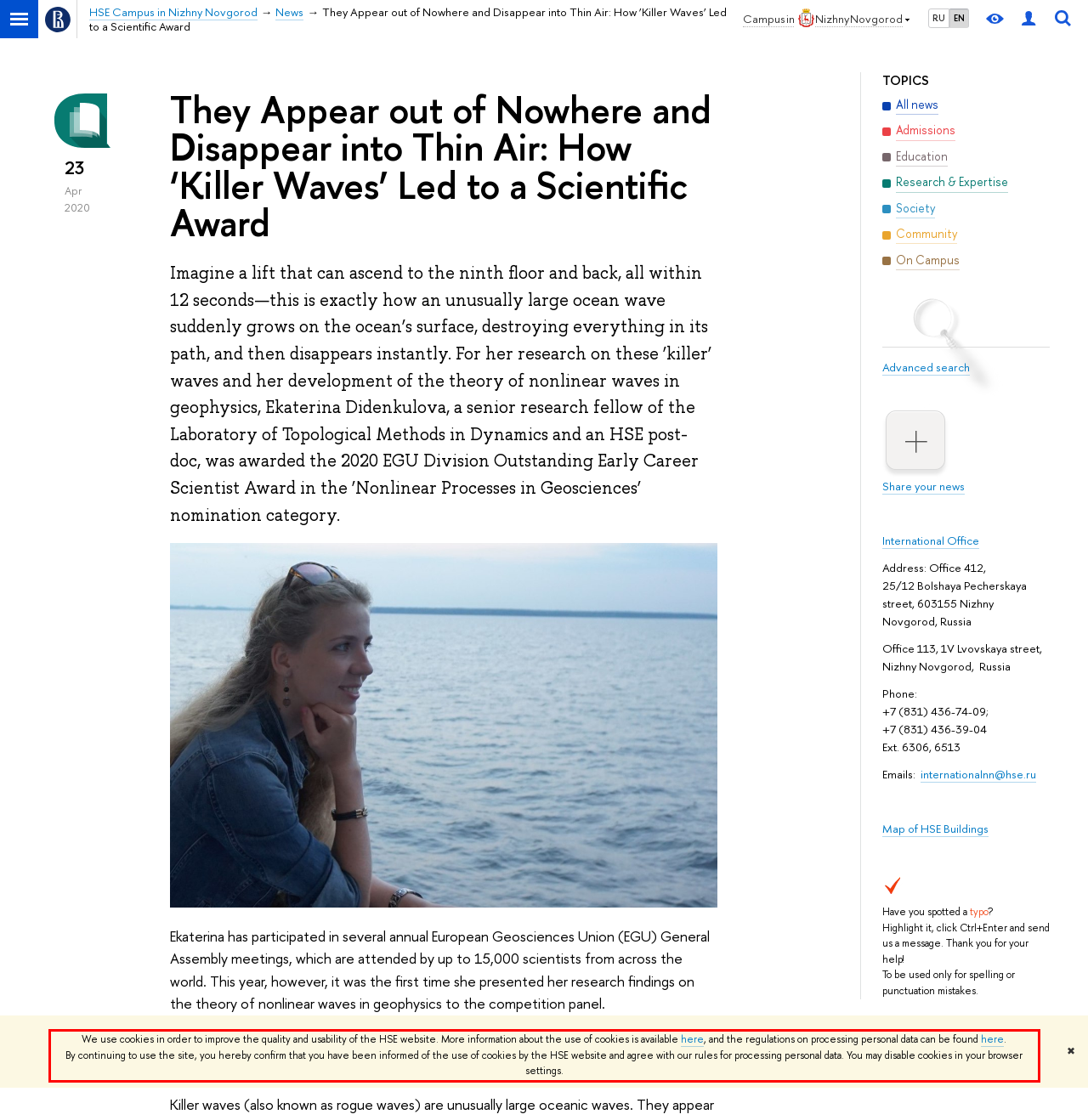From the screenshot of the webpage, locate the red bounding box and extract the text contained within that area.

We use cookies in order to improve the quality and usability of the HSE website. More information about the use of cookies is available here, and the regulations on processing personal data can be found here. By continuing to use the site, you hereby confirm that you have been informed of the use of cookies by the HSE website and agree with our rules for processing personal data. You may disable cookies in your browser settings.